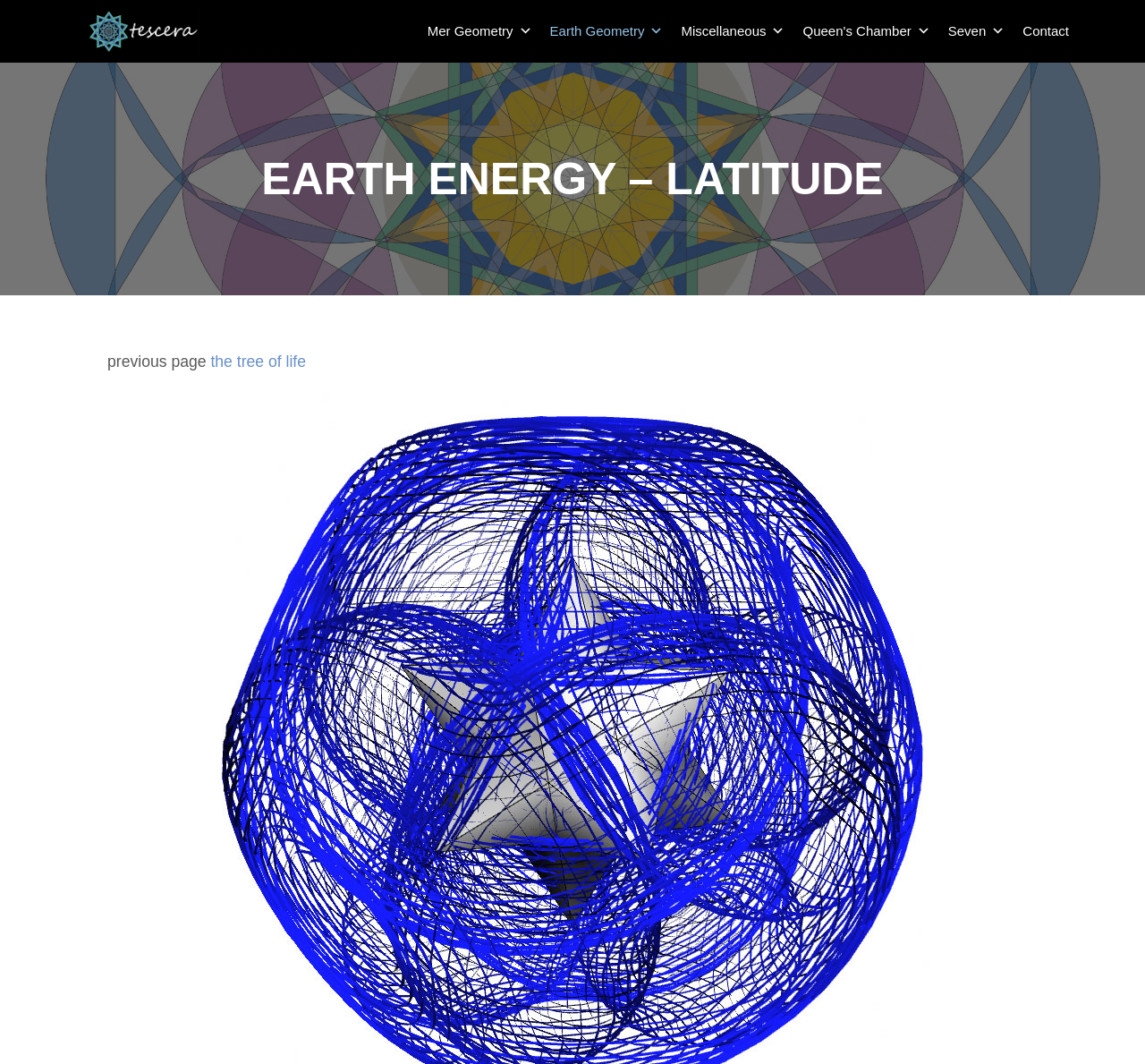What is the text of the previous page link?
Please use the visual content to give a single word or phrase answer.

the tree of life